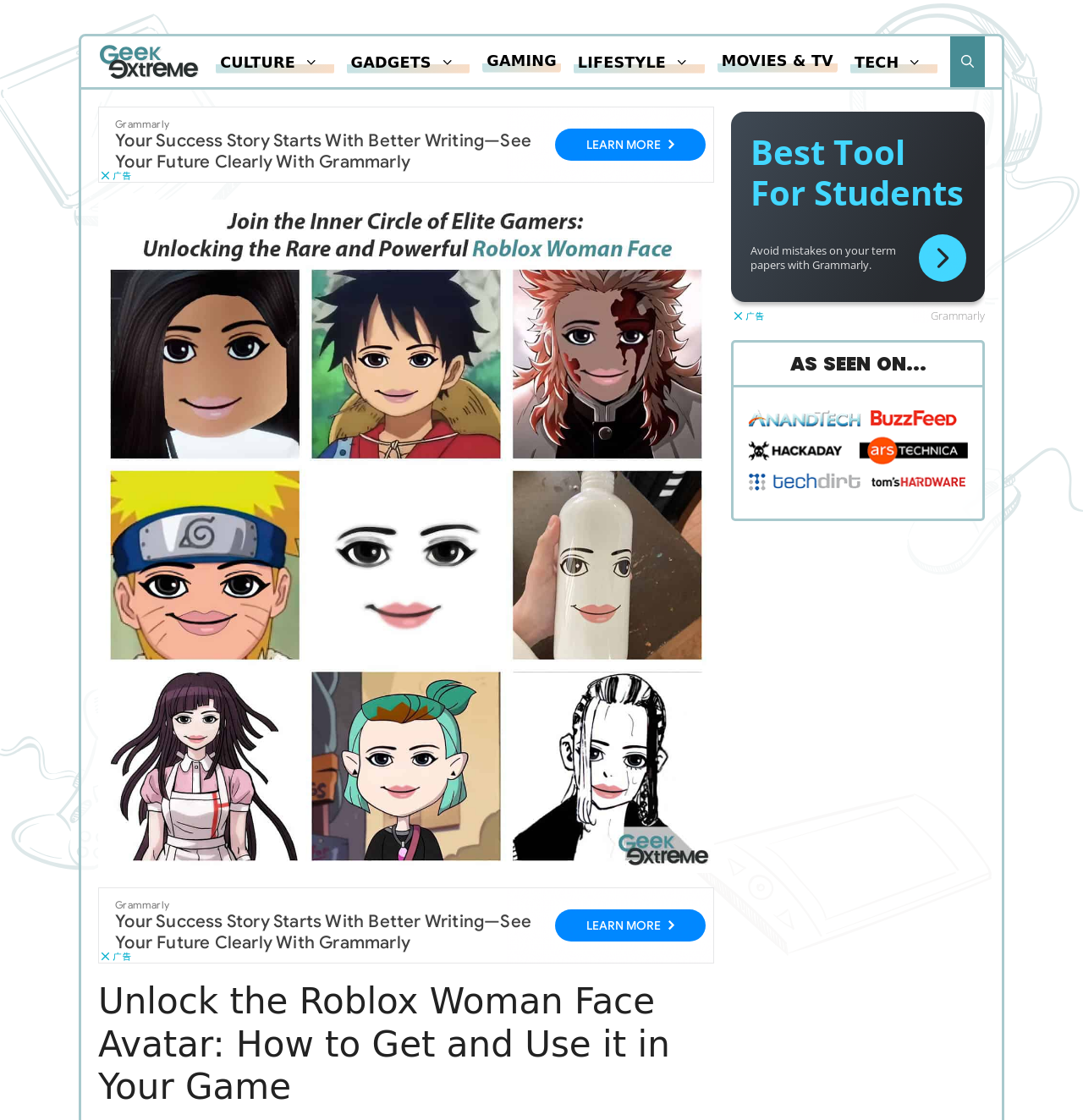What is the name of the website?
Using the image provided, answer with just one word or phrase.

GeekExtreme